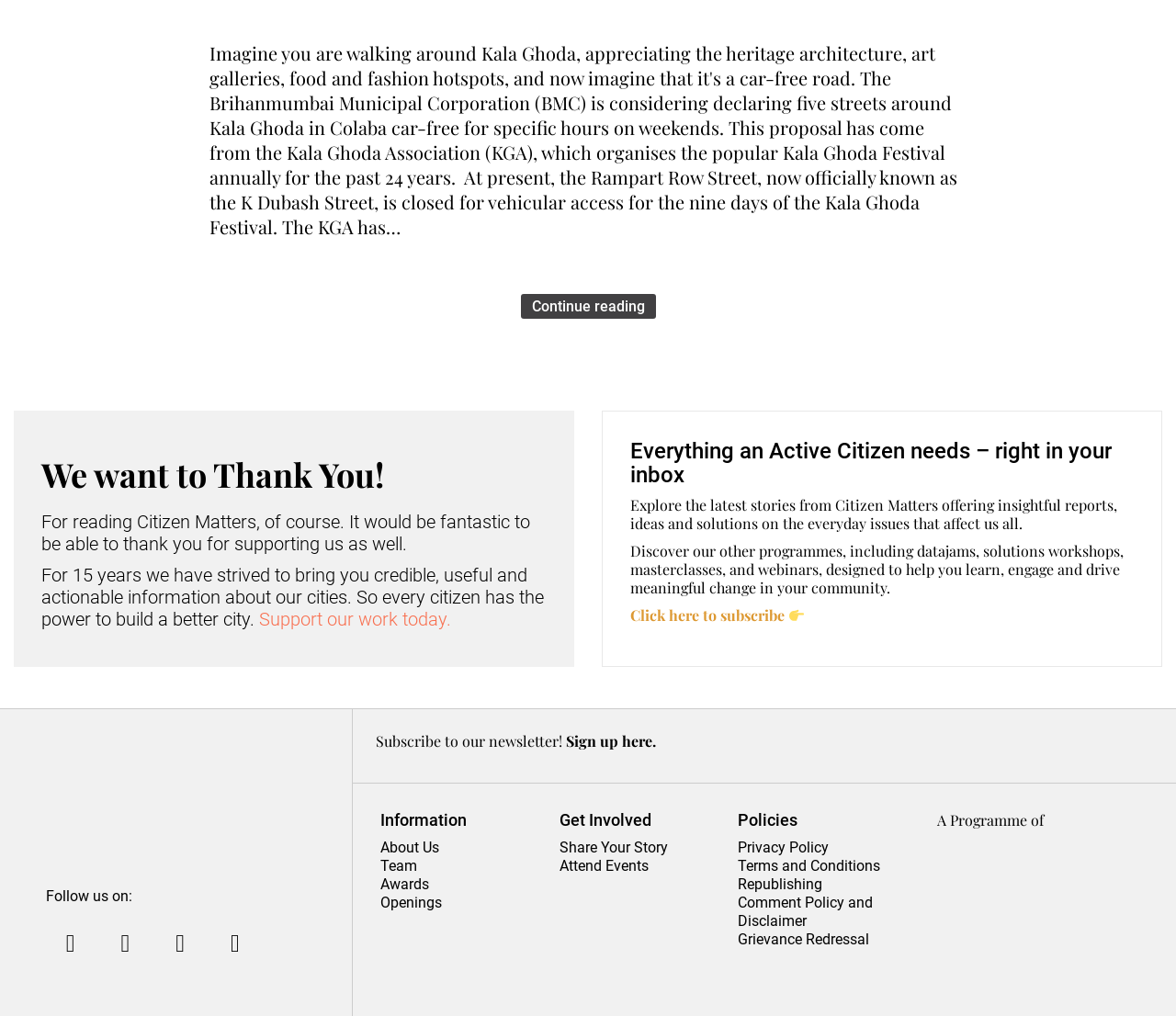What is the last section of the webpage about?
Please provide a comprehensive answer to the question based on the webpage screenshot.

The last section of the webpage provides information about Citizen Matters, including links to 'About Us', 'Team', 'Awards', and 'Openings', as well as policies such as 'Privacy Policy', 'Terms and Conditions', and 'Comment Policy and Disclaimer'.